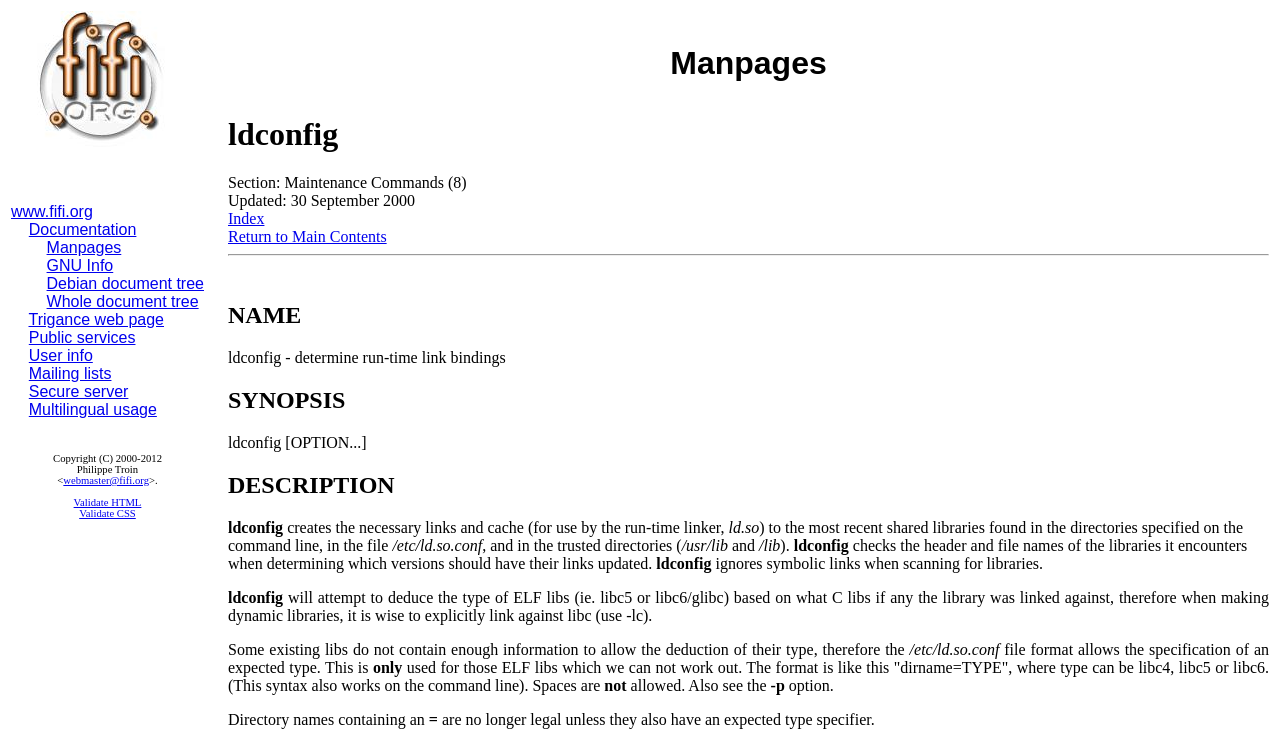What does ldconfig ignore when scanning for libraries?
Look at the image and answer the question using a single word or phrase.

symbolic links